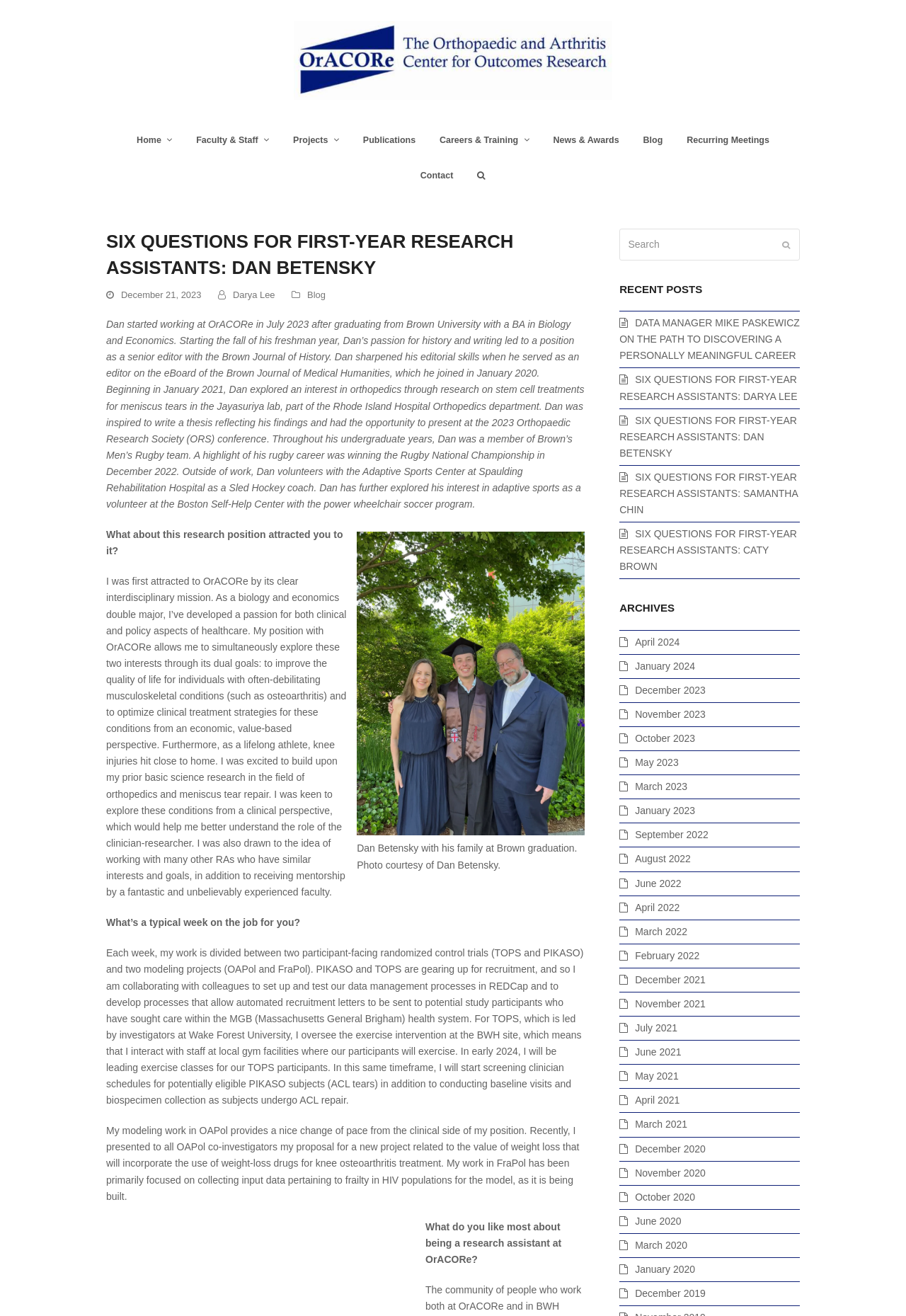Based on the description "January 2023", find the bounding box of the specified UI element.

[0.684, 0.612, 0.767, 0.62]